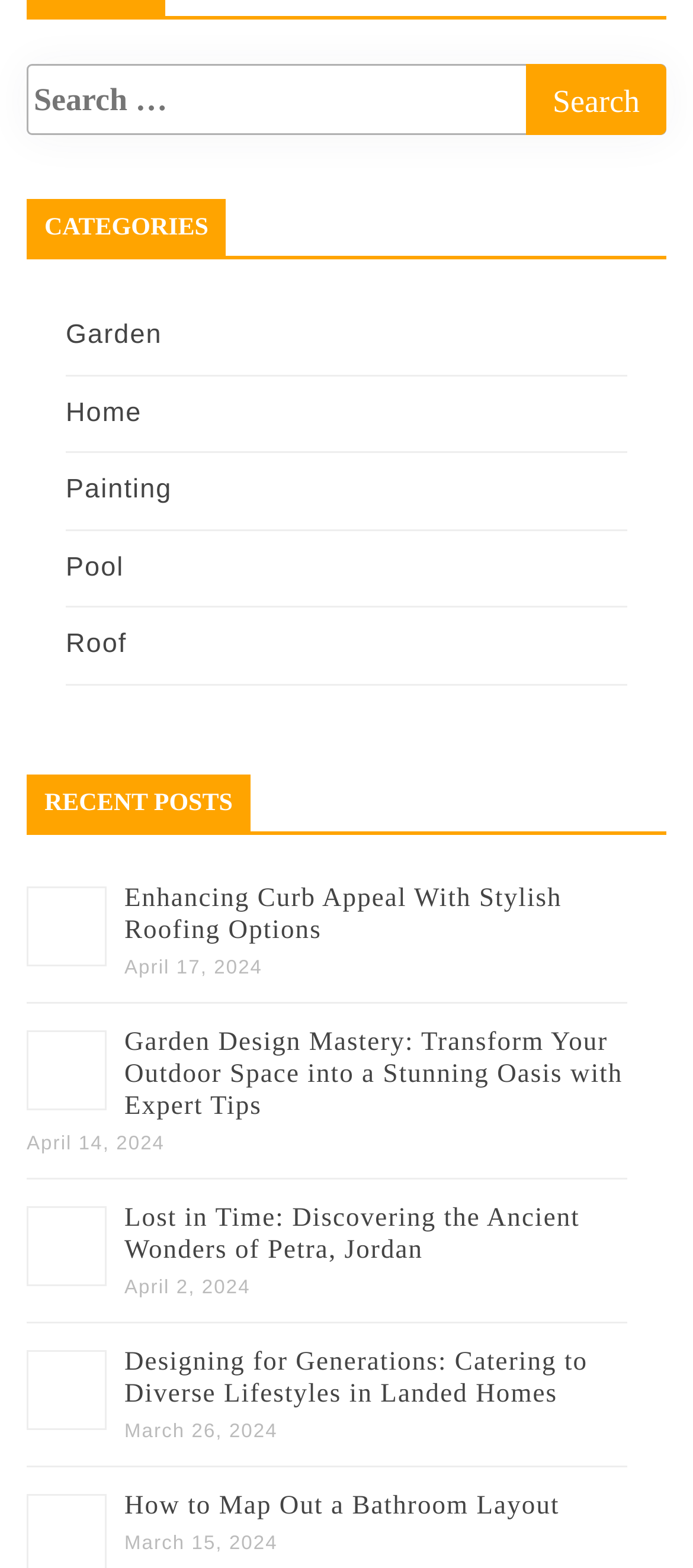Please determine the bounding box coordinates of the element's region to click for the following instruction: "read Enhancing Curb Appeal With Stylish Roofing Options".

[0.179, 0.564, 0.811, 0.602]